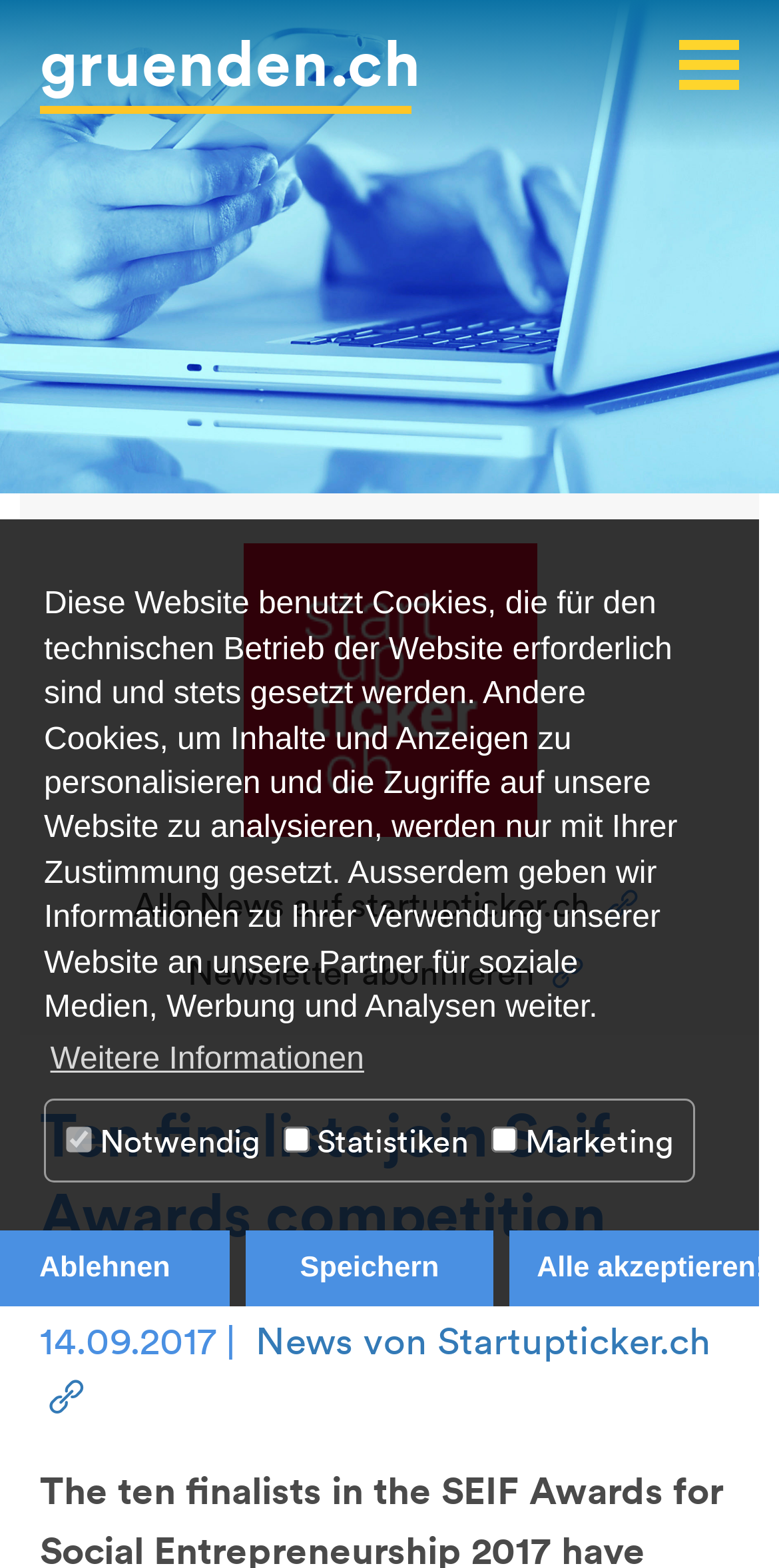Given the description of a UI element: "Alle News auf startupticker.ch", identify the bounding box coordinates of the matching element in the webpage screenshot.

[0.171, 0.563, 0.829, 0.59]